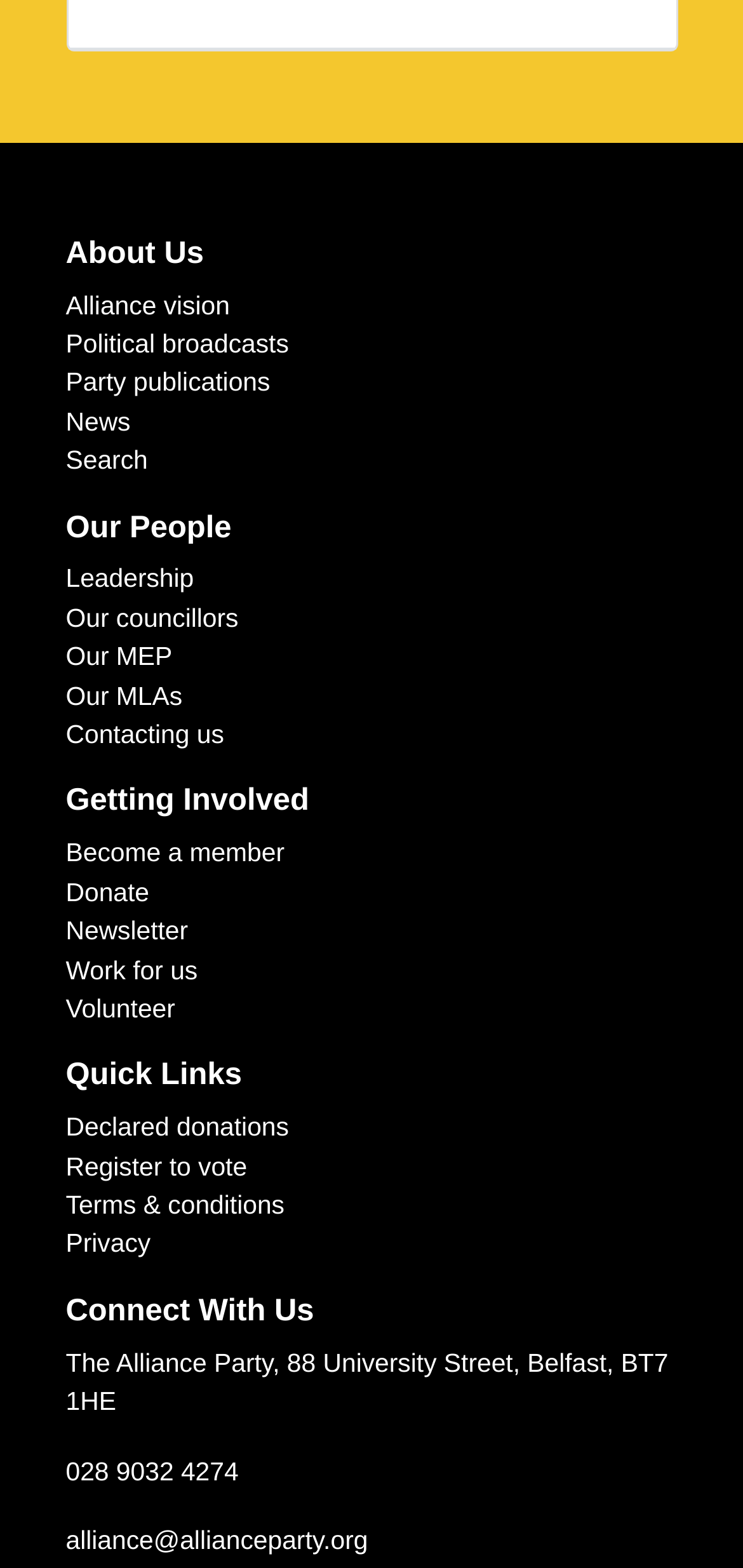By analyzing the image, answer the following question with a detailed response: What is the location of the party's office?

The location of the party's office is provided at the bottom of the page, which reads 'The Alliance Party, 88 University Street, Belfast, BT7 1HE'.